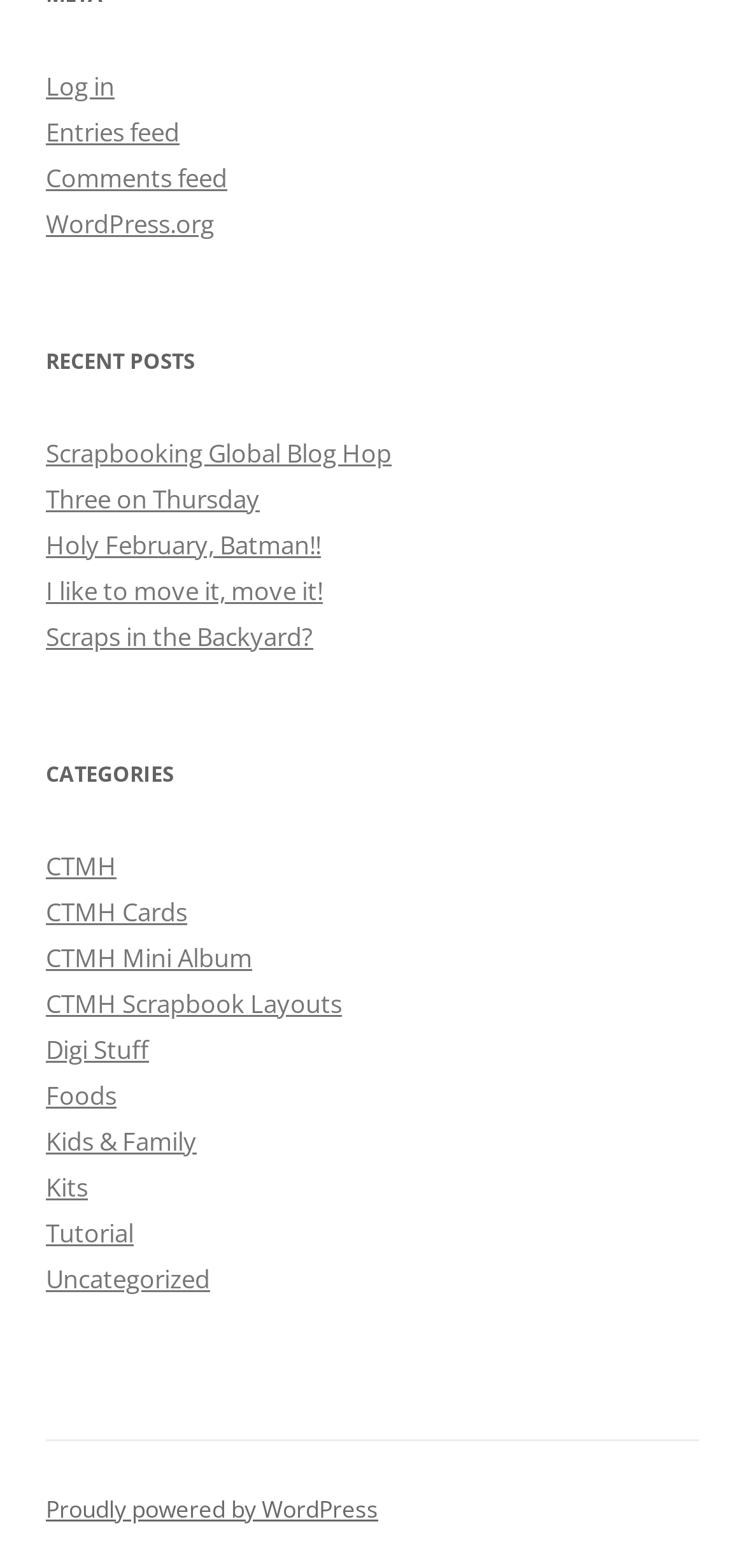How many feeds are available?
Refer to the image and respond with a one-word or short-phrase answer.

3